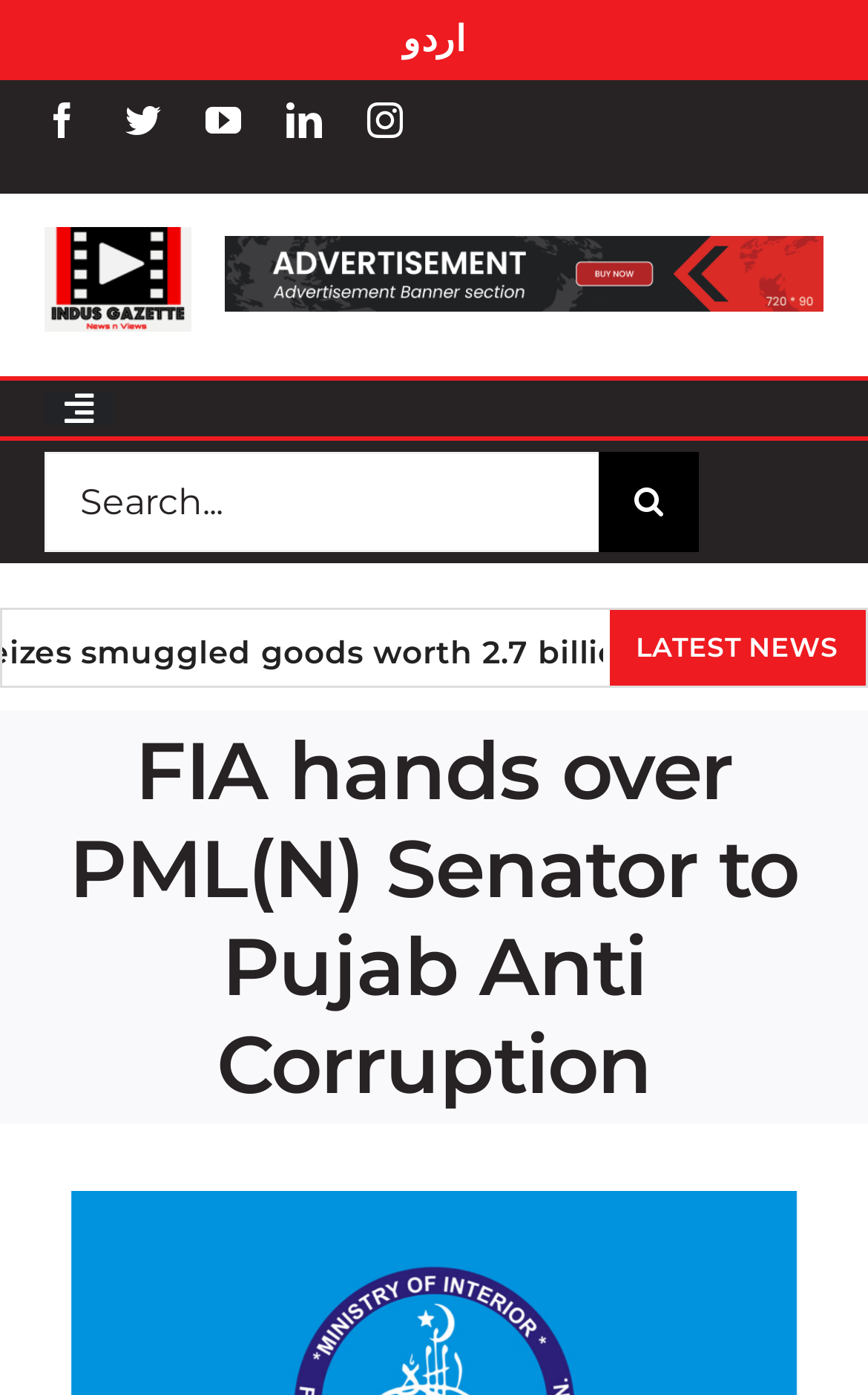How many social media links are available?
Please give a detailed and thorough answer to the question, covering all relevant points.

I counted the number of social media links available on the webpage, which are facebook, twitter, youtube, linkedin, instagram, and اردو (Urdu).